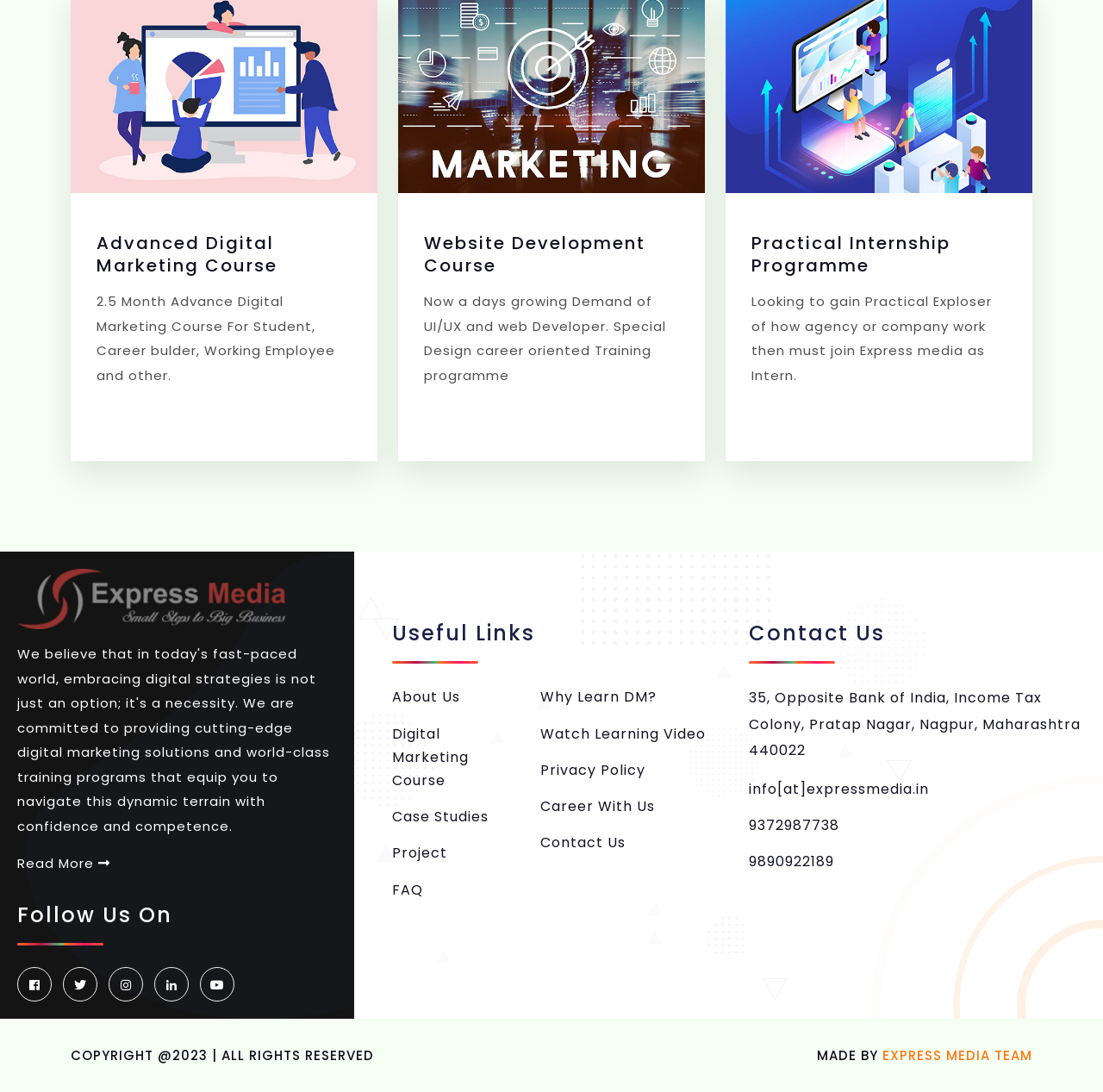What is the address of Express Media?
Using the image as a reference, give a one-word or short phrase answer.

35, Opposite Bank of India, Income Tax Colony, Pratap Nagar, Nagpur, Maharashtra 440022